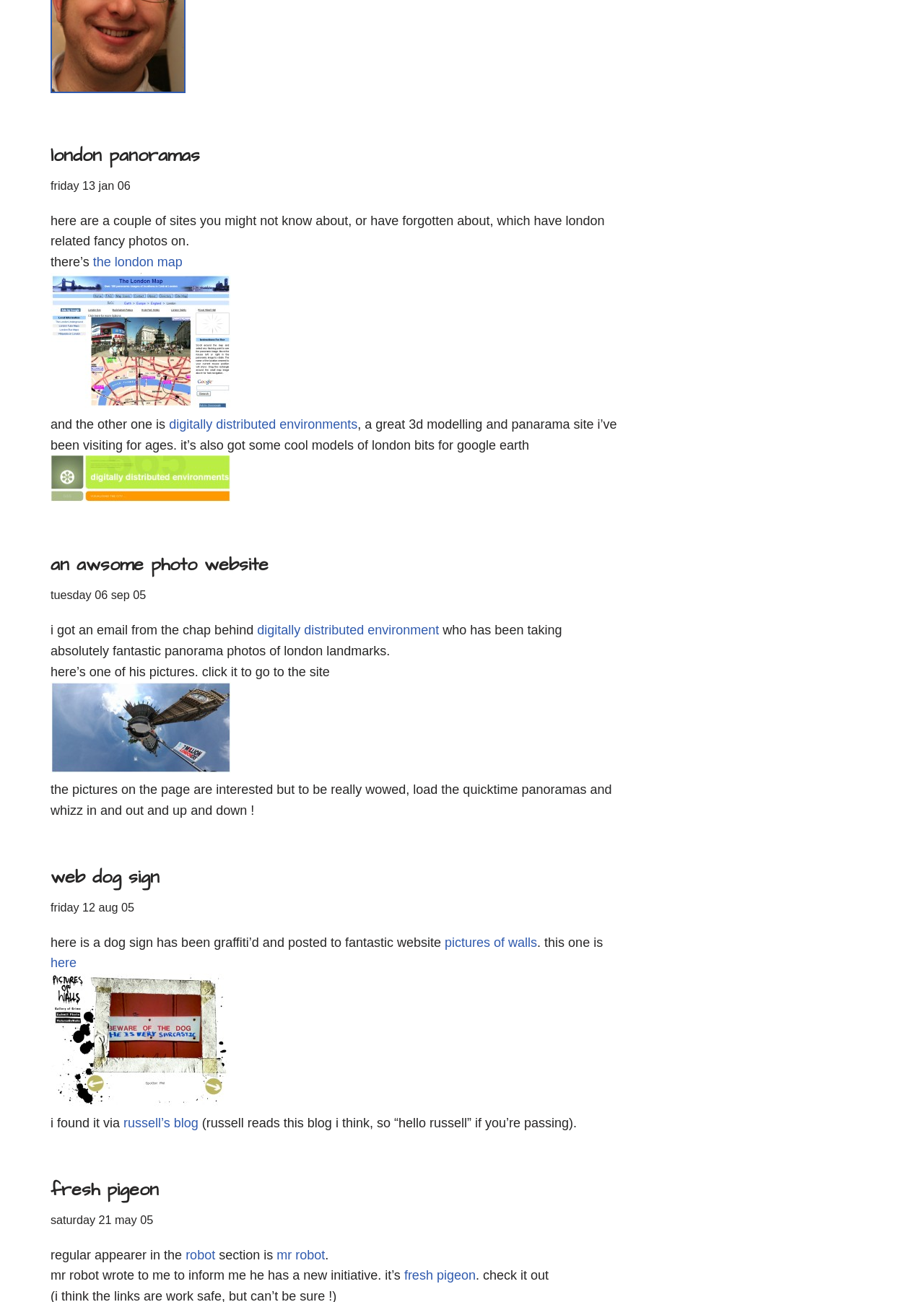Identify the bounding box coordinates for the UI element described as follows: Russell’s blog. Use the format (top-left x, top-left y, bottom-right x, bottom-right y) and ensure all values are floating point numbers between 0 and 1.

[0.134, 0.857, 0.215, 0.868]